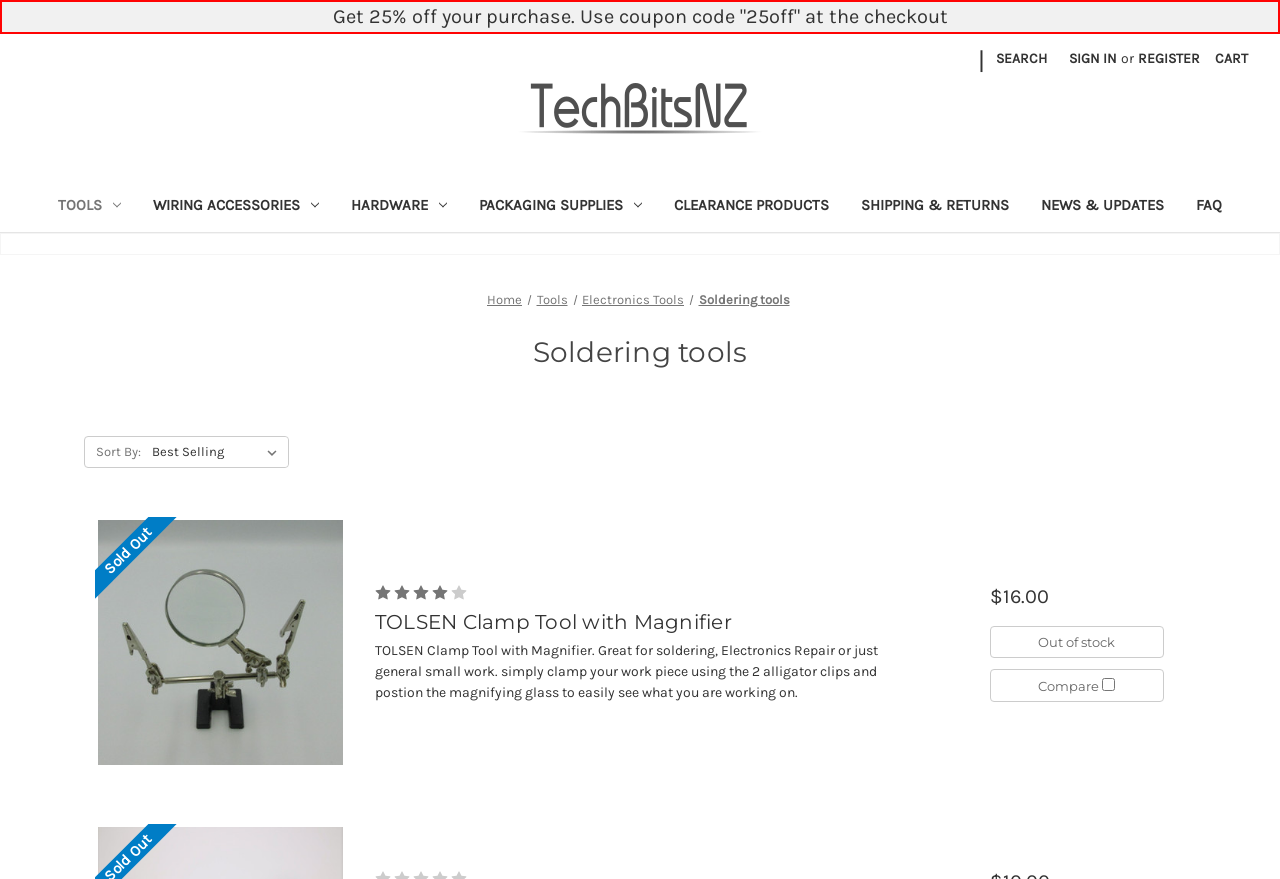Could you find the bounding box coordinates of the clickable area to complete this instruction: "Browse tools"?

[0.033, 0.208, 0.107, 0.264]